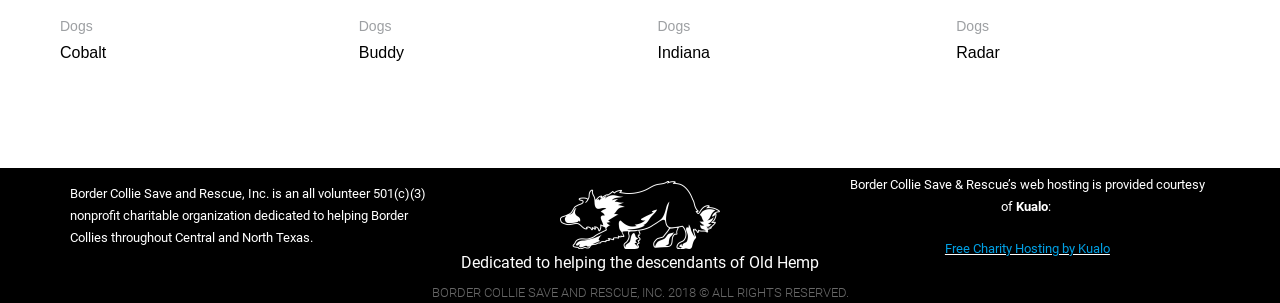How many dog names are listed?
Please answer the question as detailed as possible.

I counted the number of links with heading elements that contain dog names, which are 'Cobalt', 'Buddy', 'Indiana', and 'Radar'. Therefore, there are 4 dog names listed.